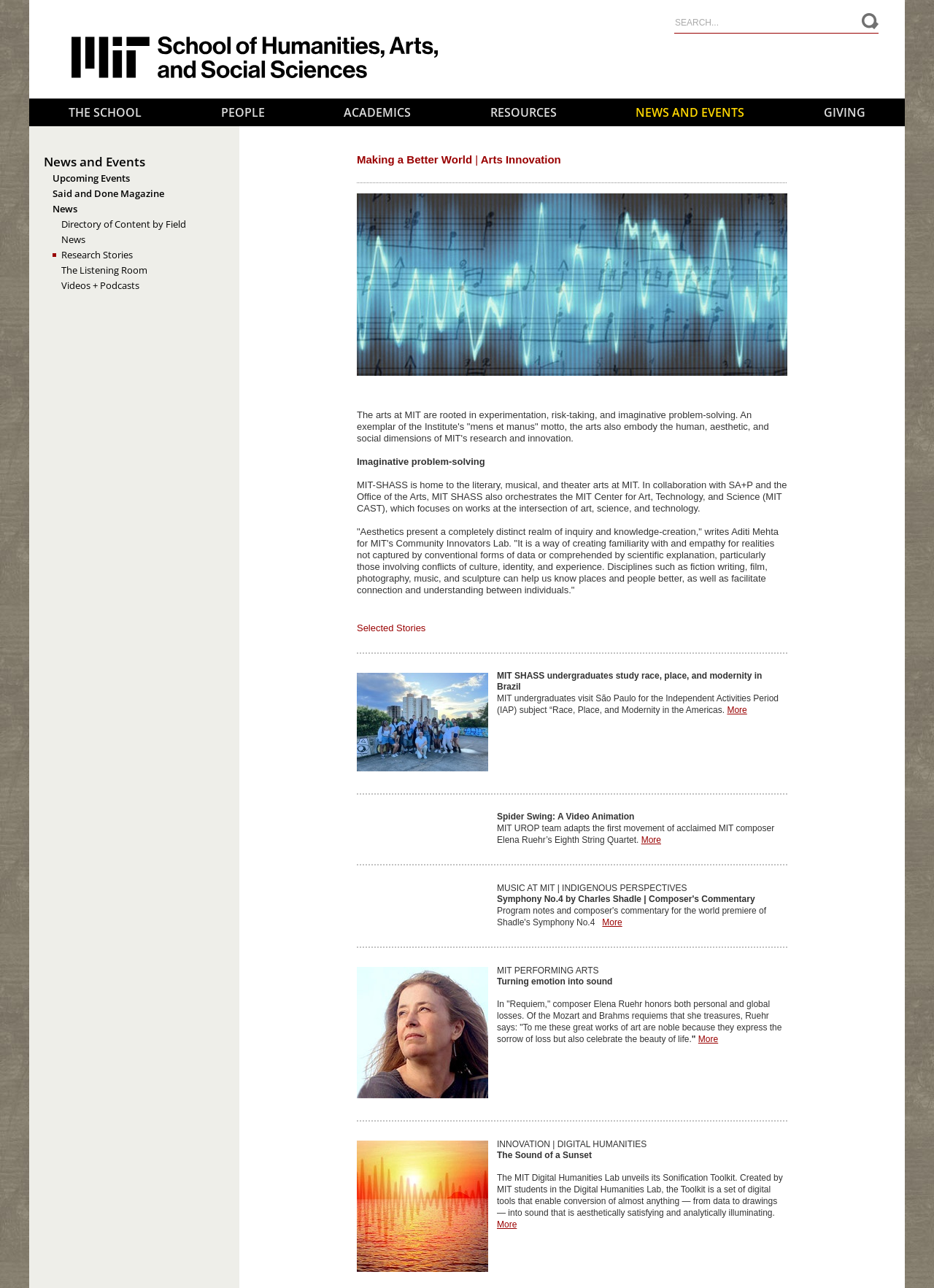Using the description: "Said and Done Magazine", identify the bounding box of the corresponding UI element in the screenshot.

[0.056, 0.146, 0.241, 0.156]